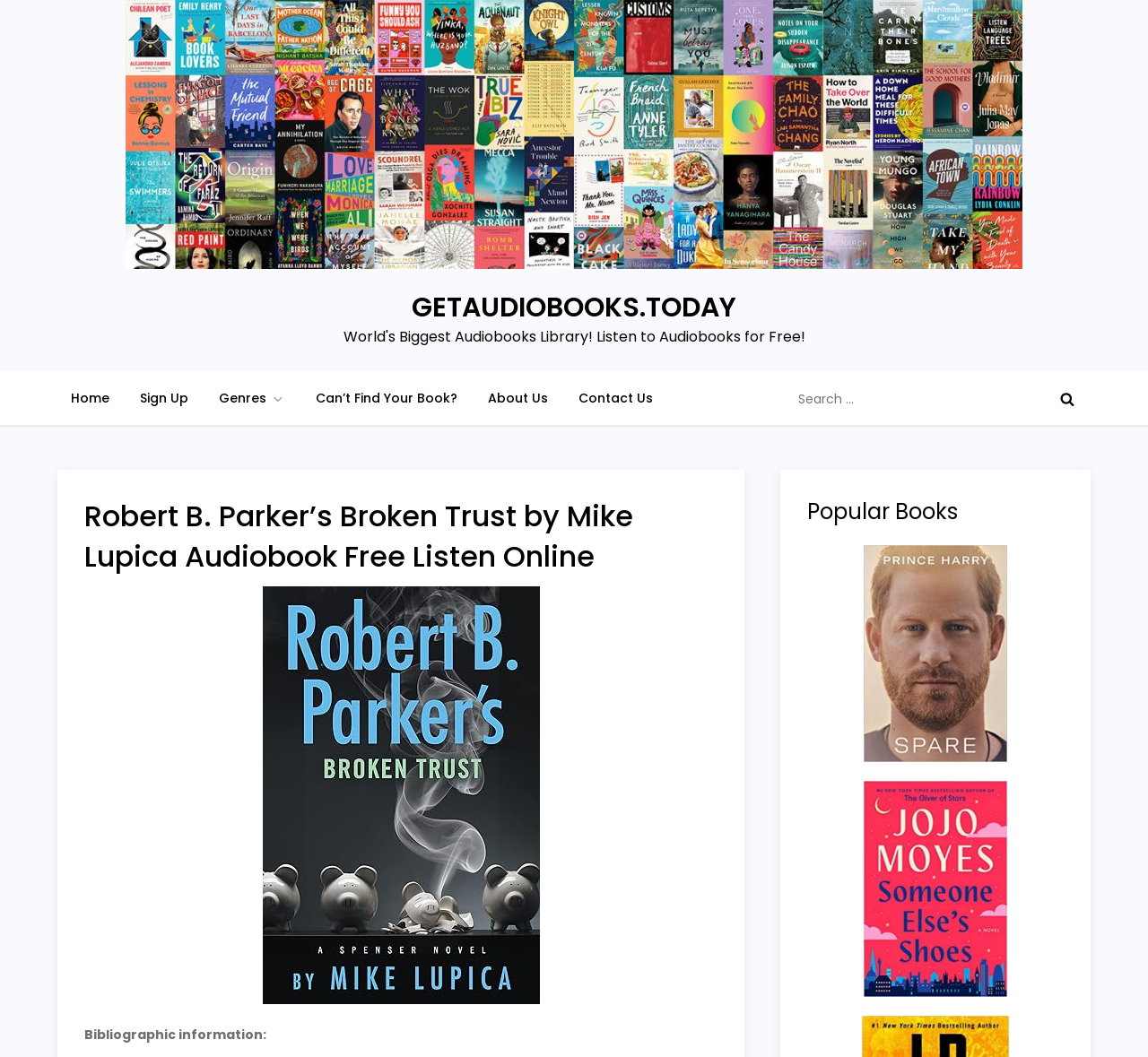Please reply with a single word or brief phrase to the question: 
What is the website's name?

GETAUDIOBOOKS.TODAY